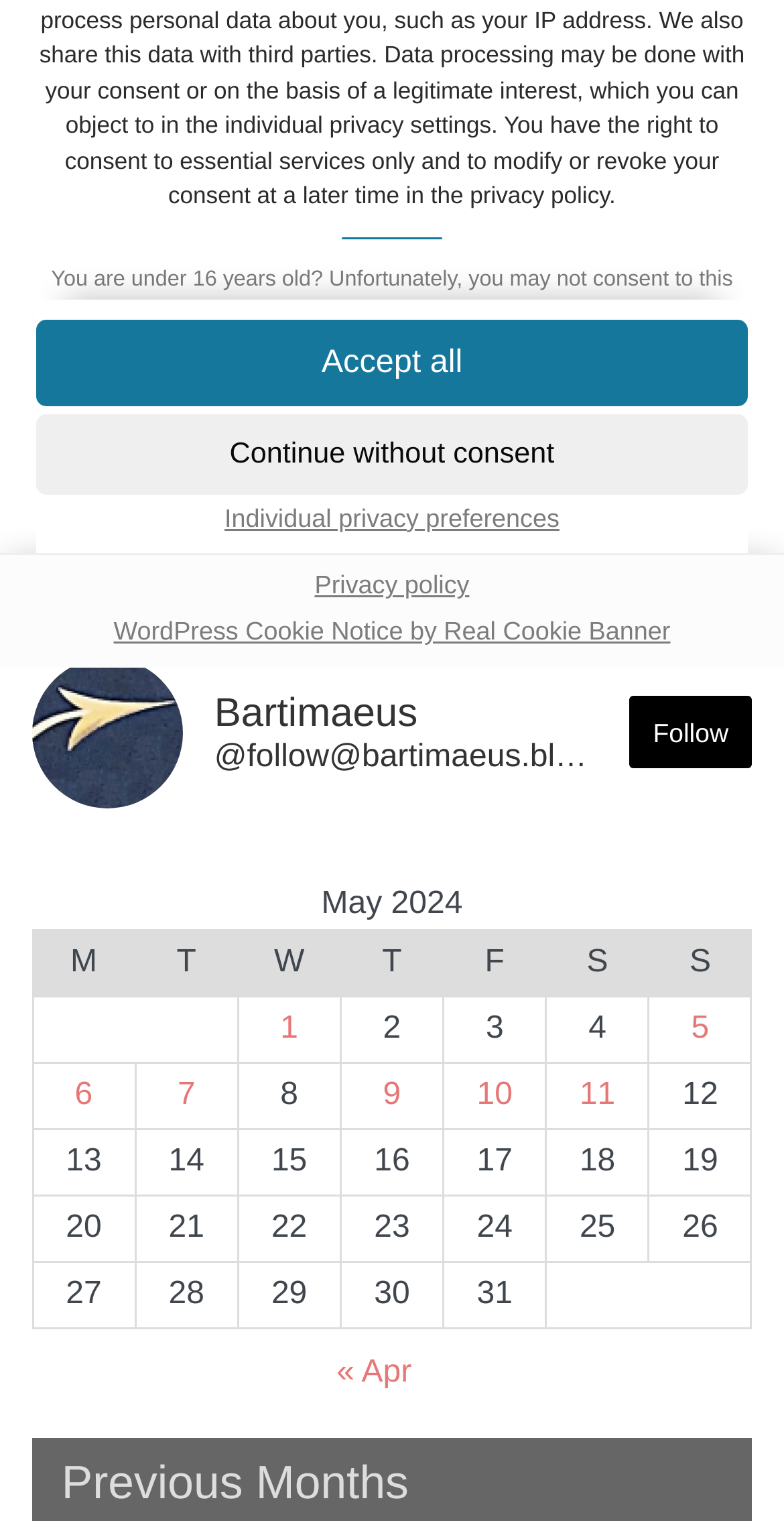Locate the bounding box of the user interface element based on this description: "Repeat Visit".

[0.091, 0.283, 0.312, 0.305]